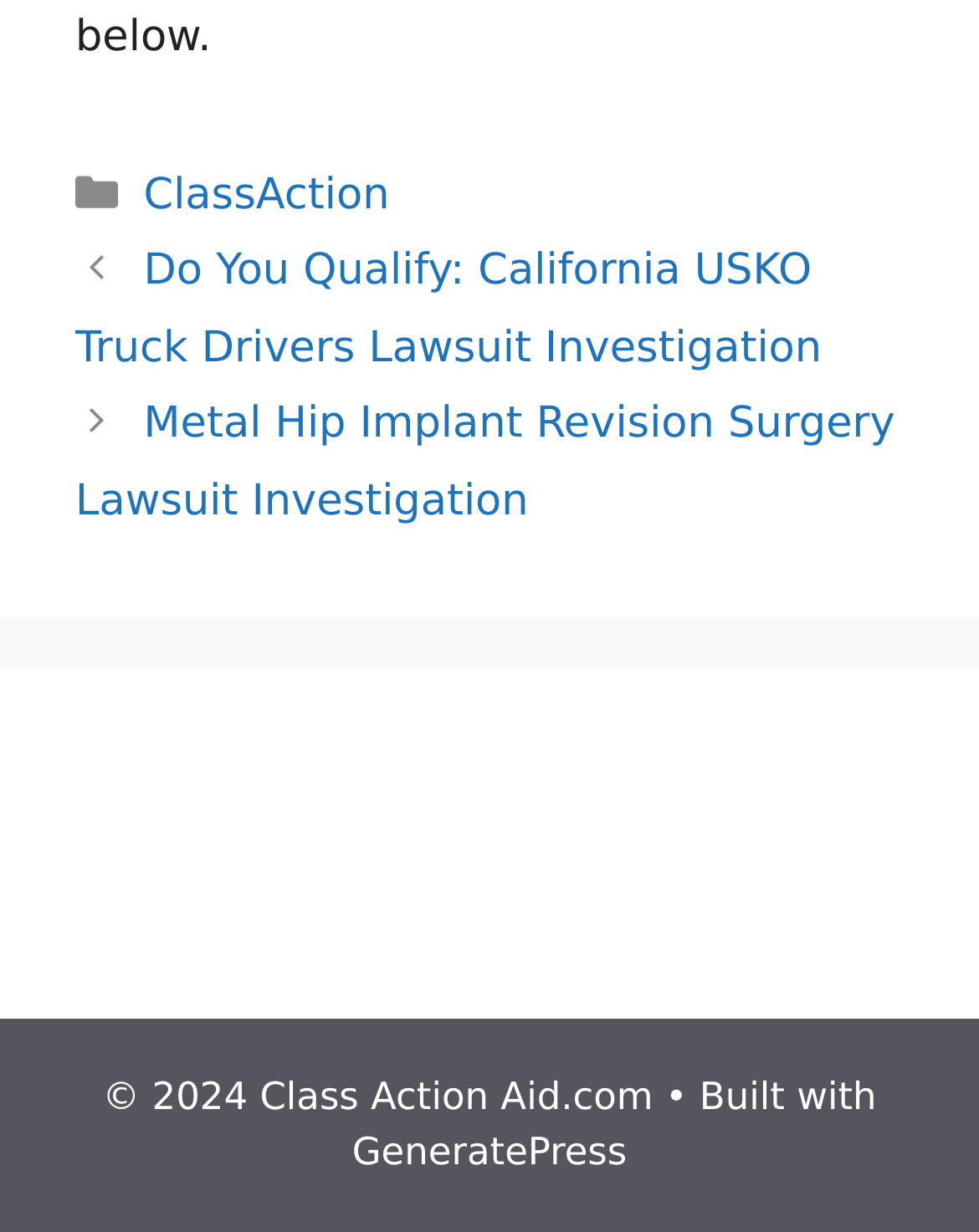Respond to the question with just a single word or phrase: 
What is the name of the website?

Class Action Aid.com